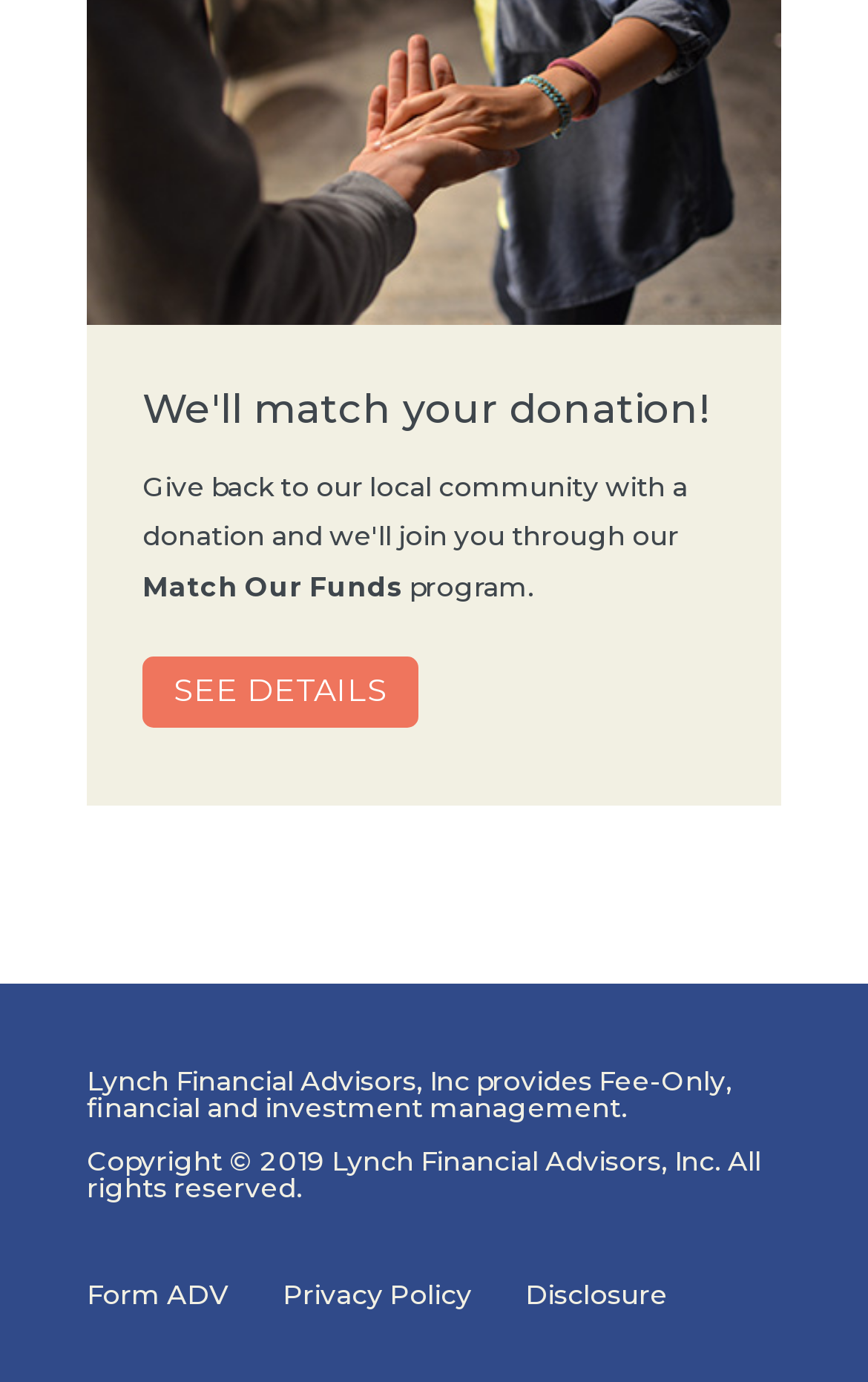Answer the question below with a single word or a brief phrase: 
What are the three links at the bottom?

Form ADV, Privacy Policy, Disclosure